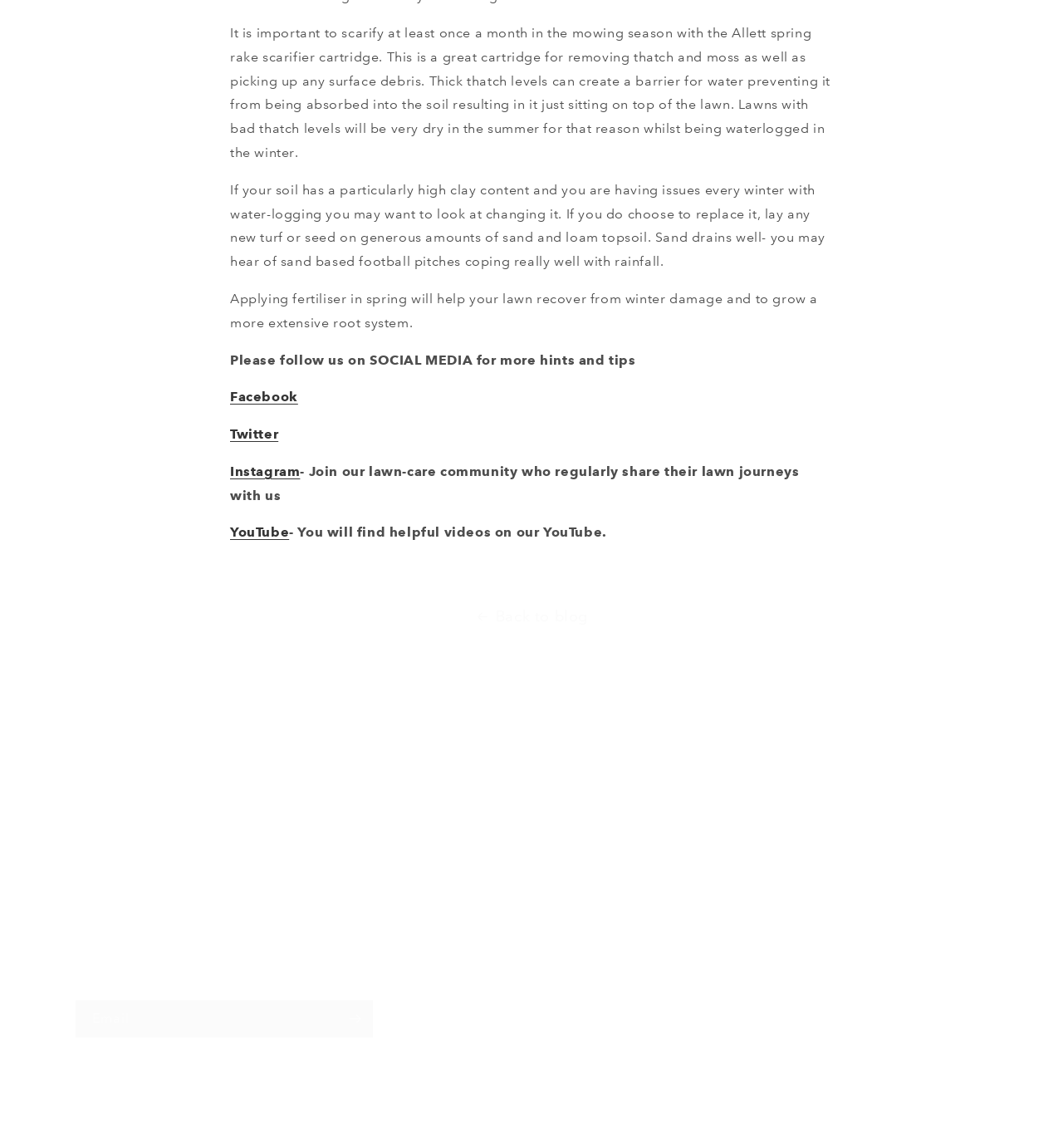What is the name of the company behind the website?
Using the information presented in the image, please offer a detailed response to the question.

The website appears to be owned by ALLETT, a British company that specializes in lawn care and provides products and services related to lawn maintenance and improvement.